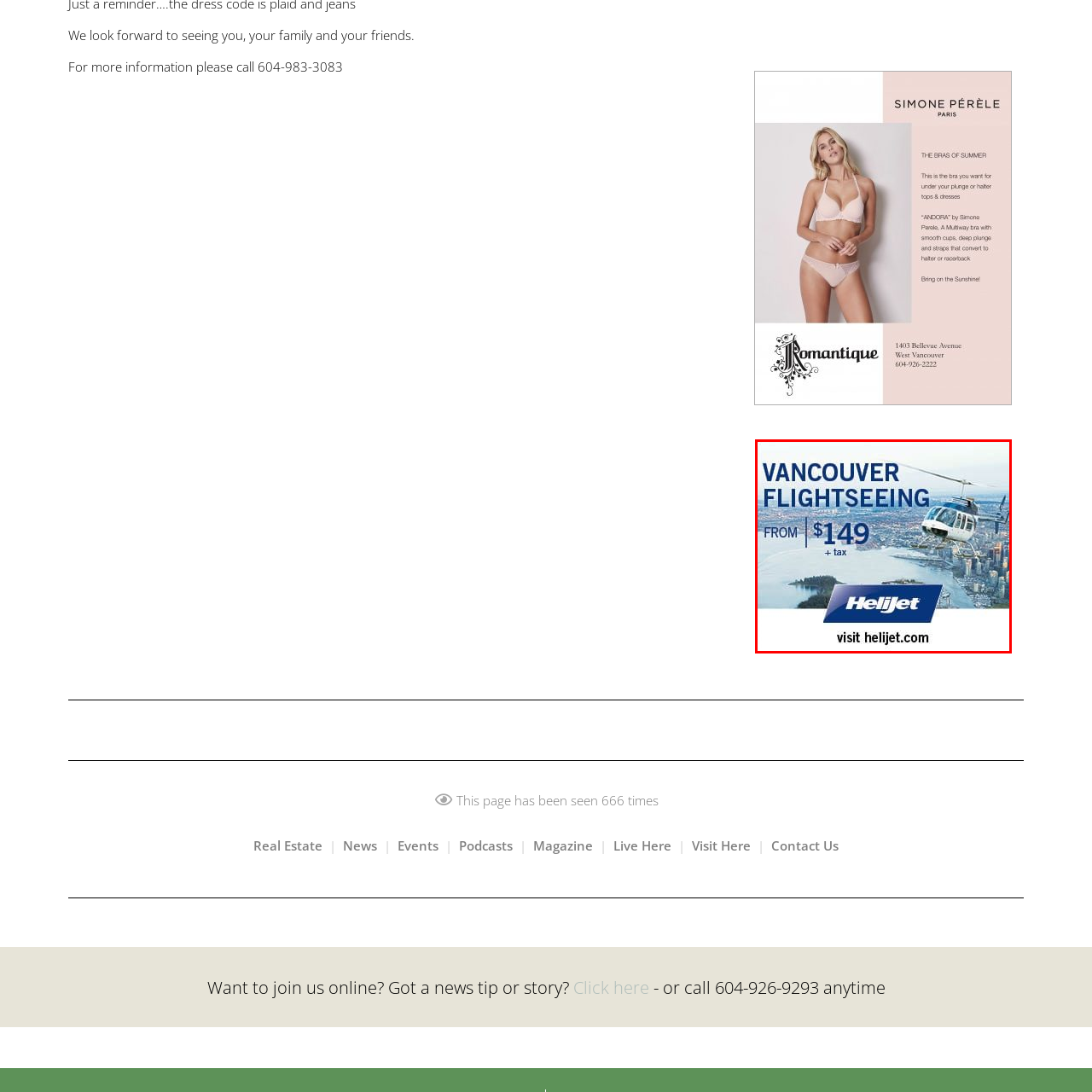What is the price of the Vancouver Flightseeing experience?
Focus on the image section enclosed by the red bounding box and answer the question thoroughly.

The price of the Vancouver Flightseeing experience can be found below the title, which states 'From $149 + tax', indicating the cost of the aerial tour.